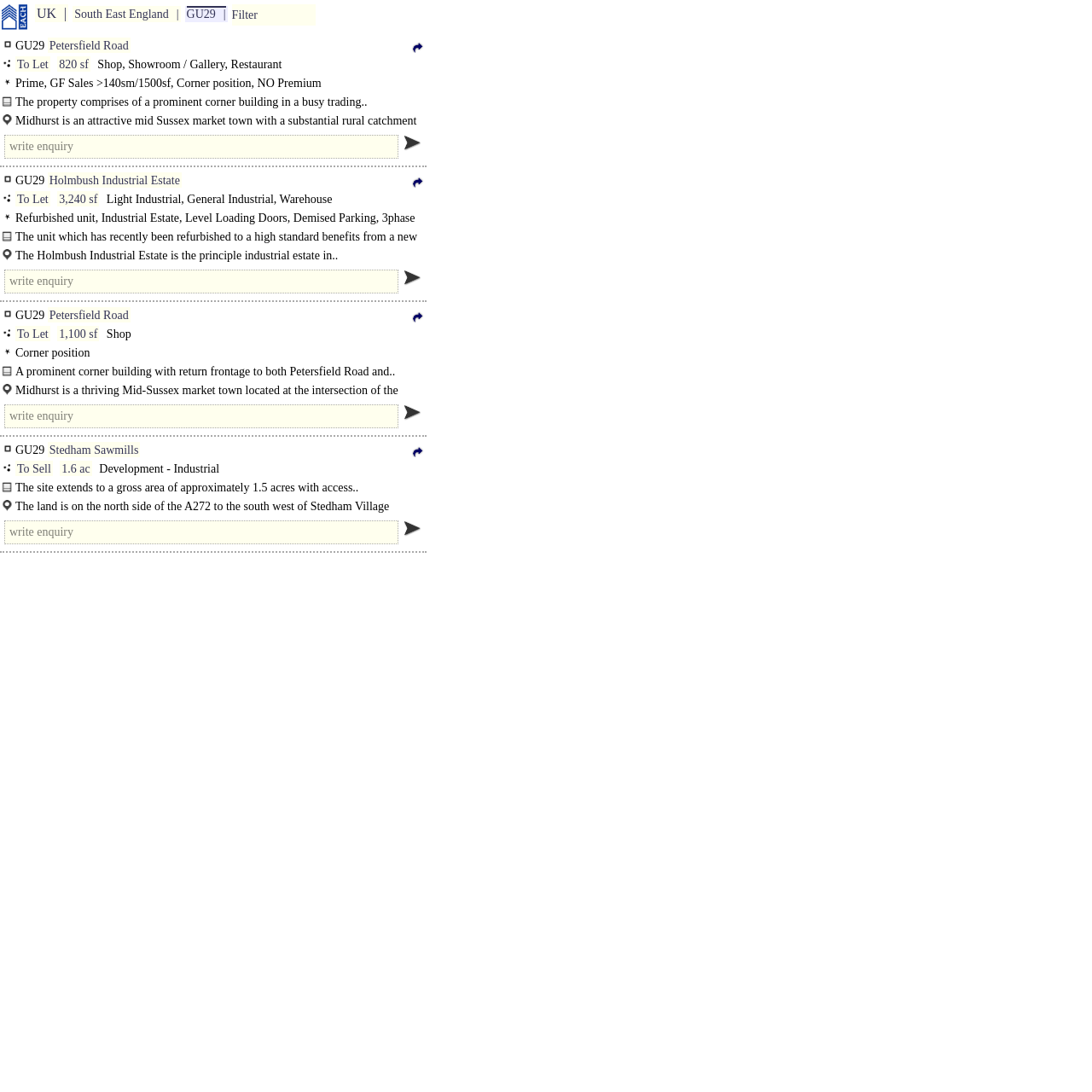What is the purpose of the property at Stedham Sawmills?
Please give a detailed and thorough answer to the question, covering all relevant points.

After examining the webpage, I found that there is a link 'Stedham Sawmills' which is associated with a static text 'Development - Industrial'. This indicates that the purpose of the property at Stedham Sawmills is for industrial development.